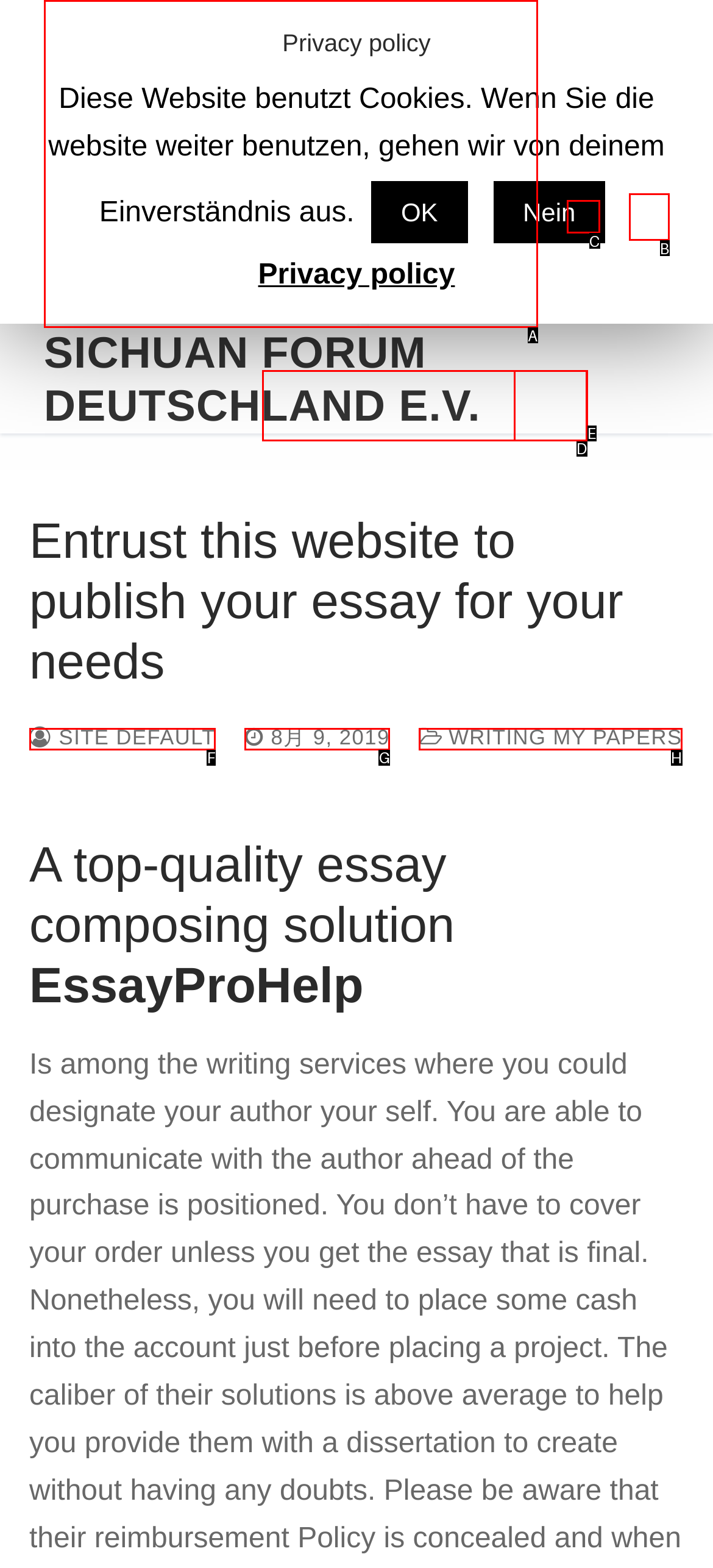Specify which UI element should be clicked to accomplish the task: check the date and time of the event. Answer with the letter of the correct choice.

None